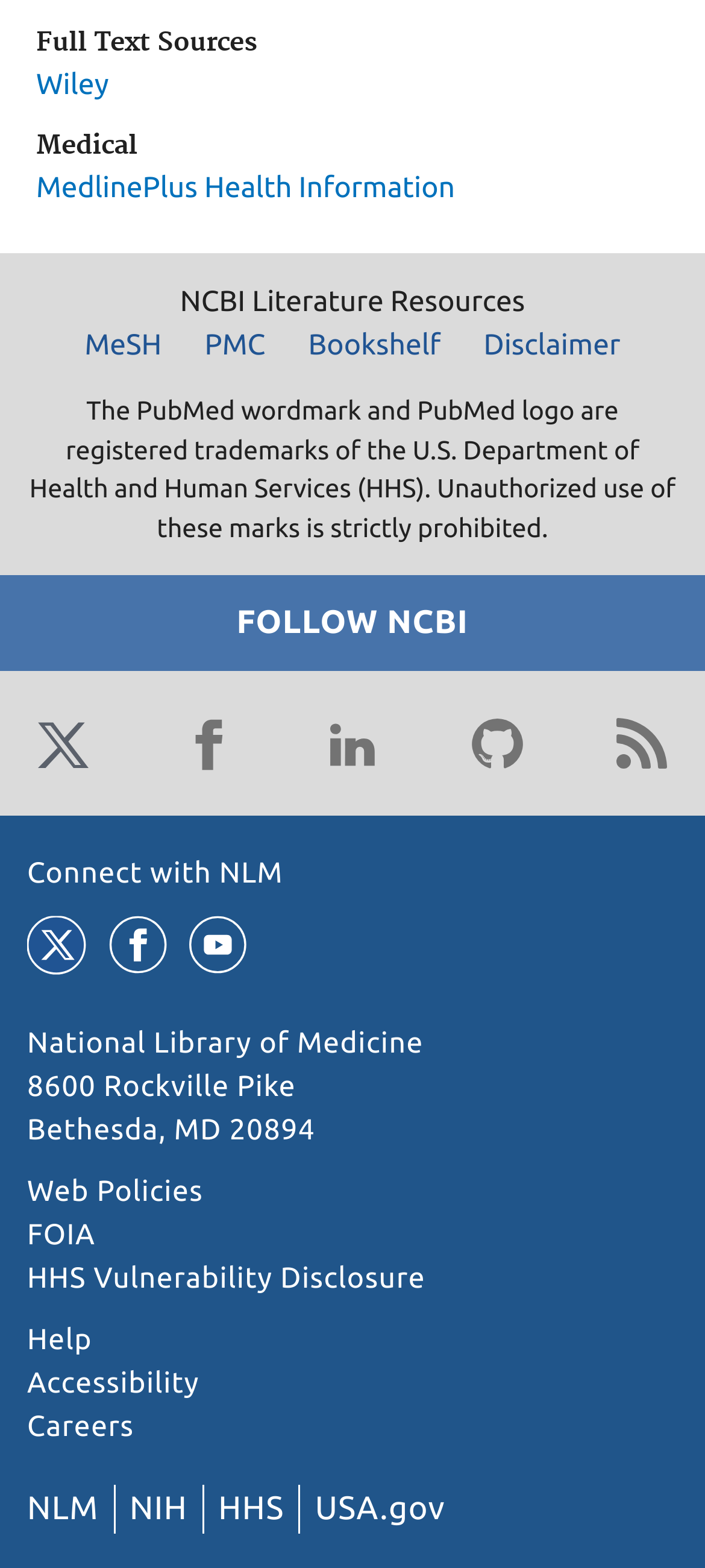Can you pinpoint the bounding box coordinates for the clickable element required for this instruction: "Click on Wiley link"? The coordinates should be four float numbers between 0 and 1, i.e., [left, top, right, bottom].

[0.051, 0.043, 0.154, 0.064]